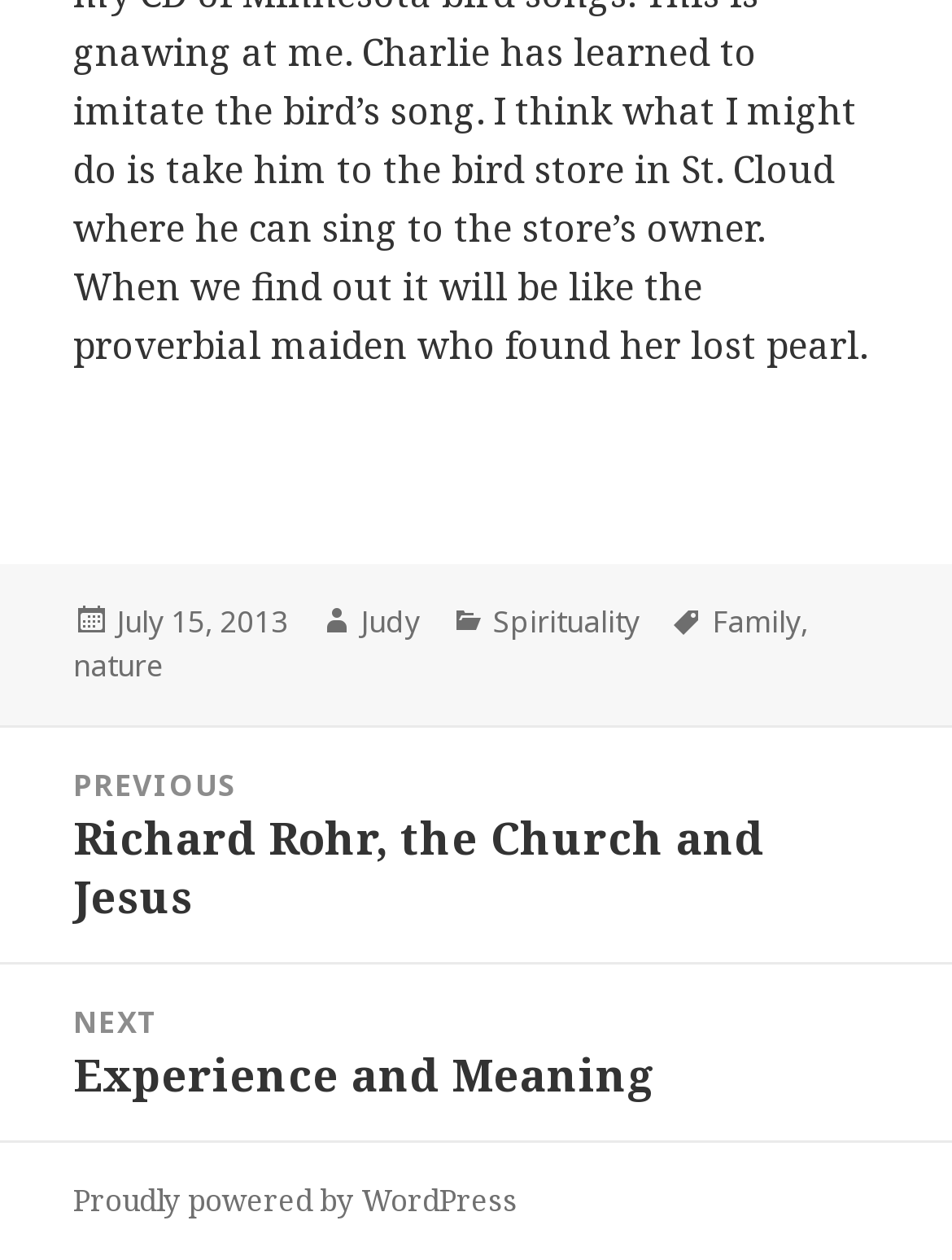What are the categories of the post?
Using the visual information, reply with a single word or short phrase.

Spirituality